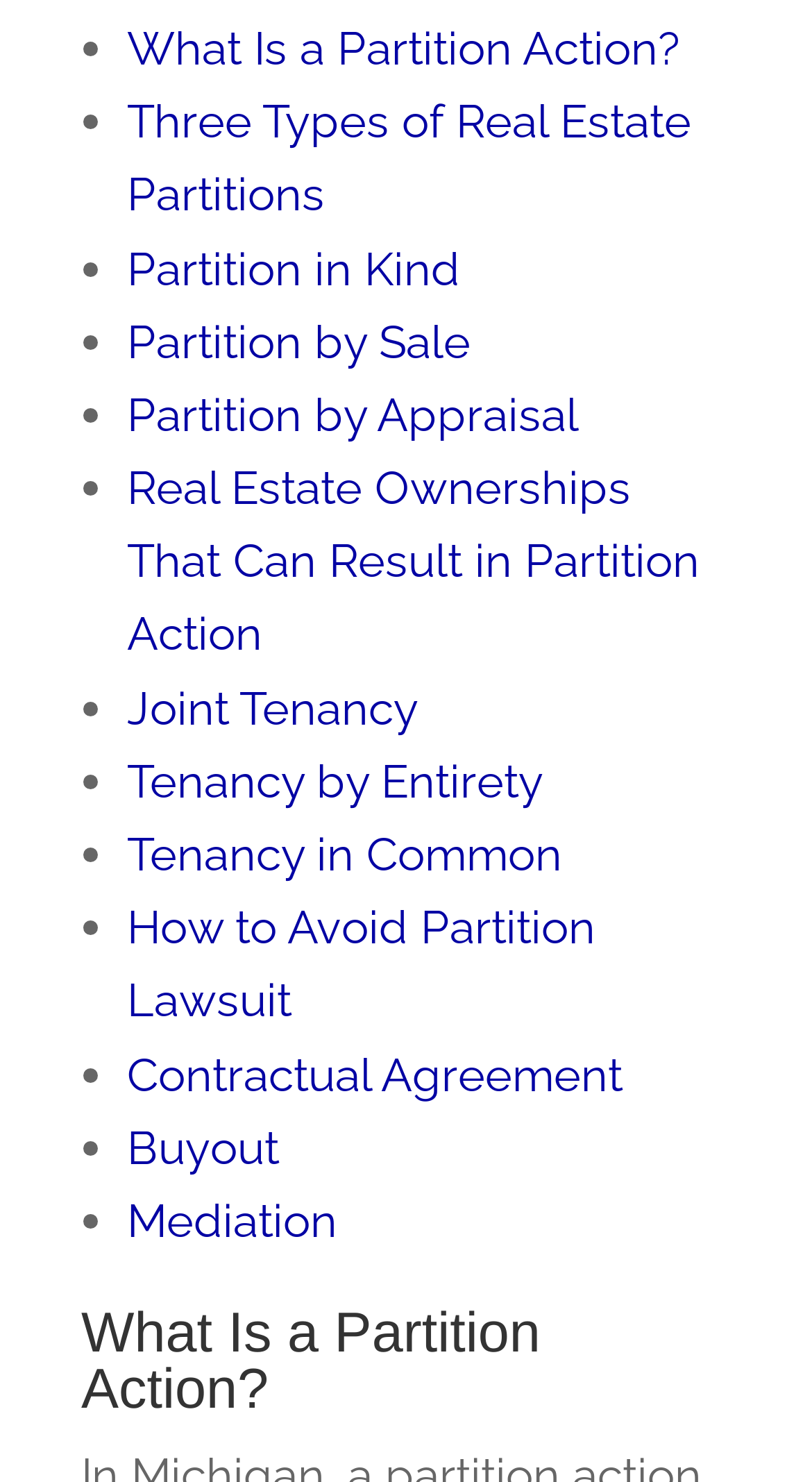Use a single word or phrase to answer the question: 
What is the last method mentioned to avoid a partition lawsuit?

Mediation